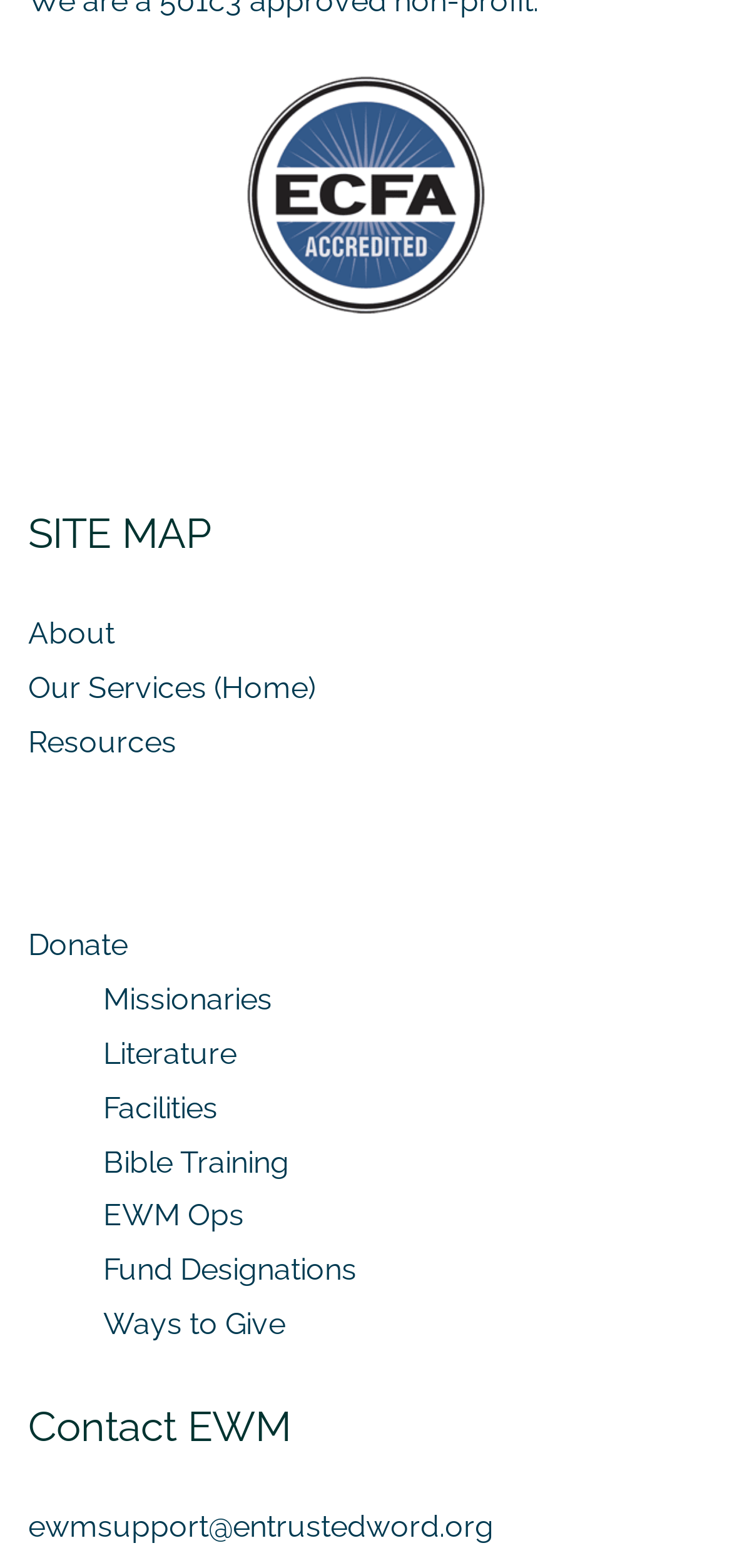Determine the bounding box coordinates of the area to click in order to meet this instruction: "Go to Resources".

[0.038, 0.462, 0.241, 0.485]